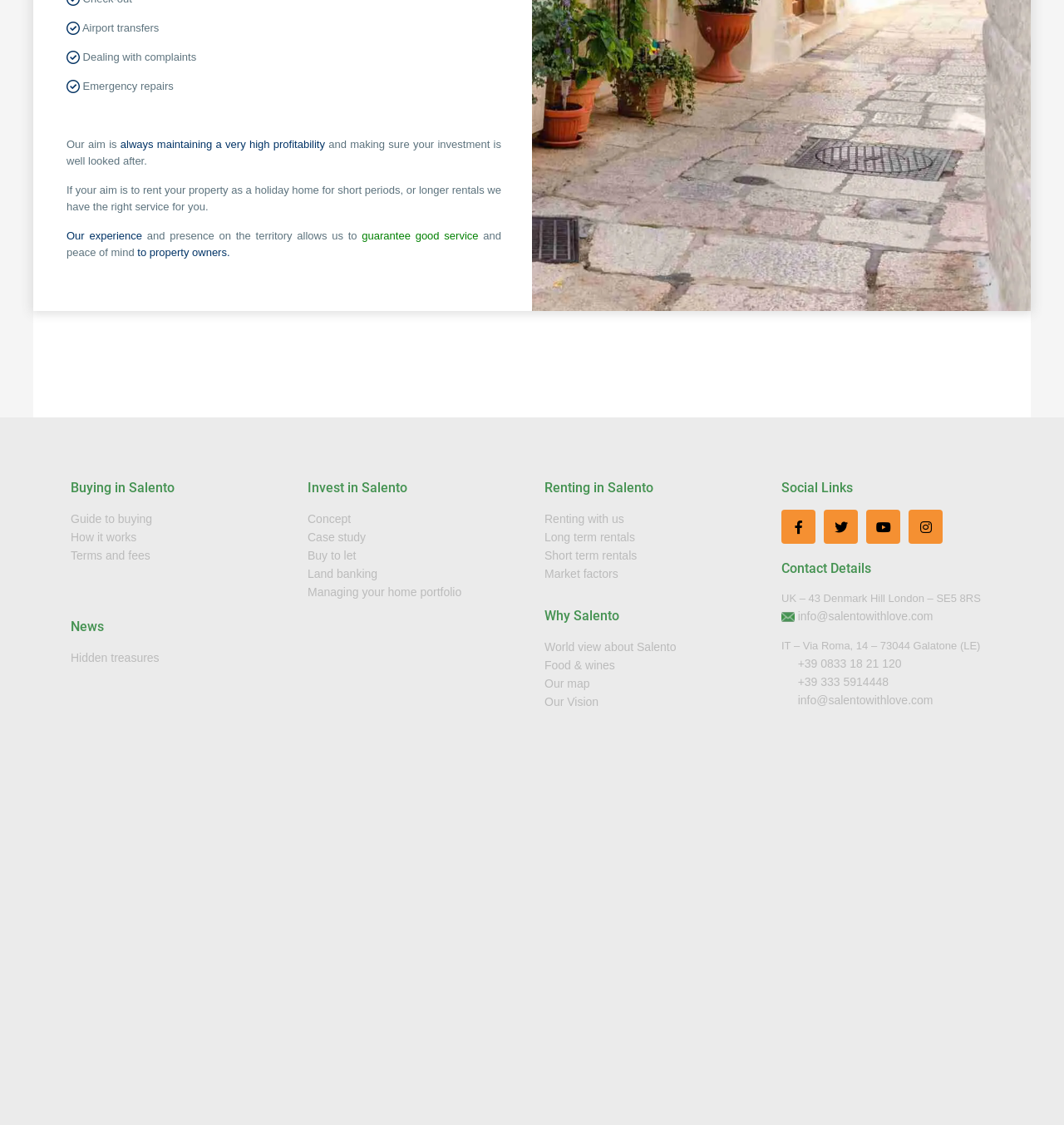Provide the bounding box for the UI element matching this description: "Short term rentals".

[0.512, 0.488, 0.599, 0.5]